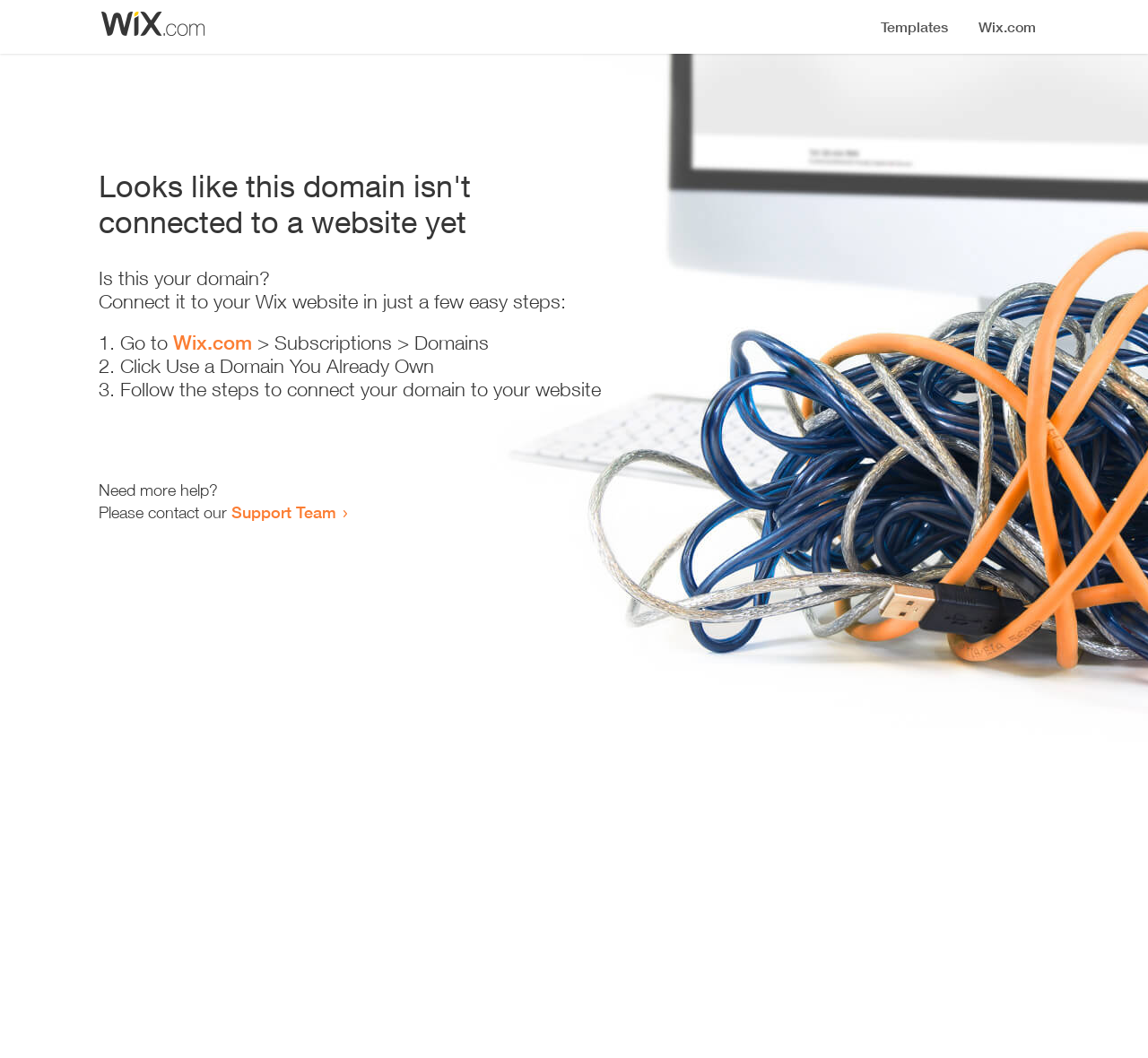What is the current status of this domain?
Carefully examine the image and provide a detailed answer to the question.

Based on the heading 'Looks like this domain isn't connected to a website yet', it is clear that the current status of this domain is not connected to a website.